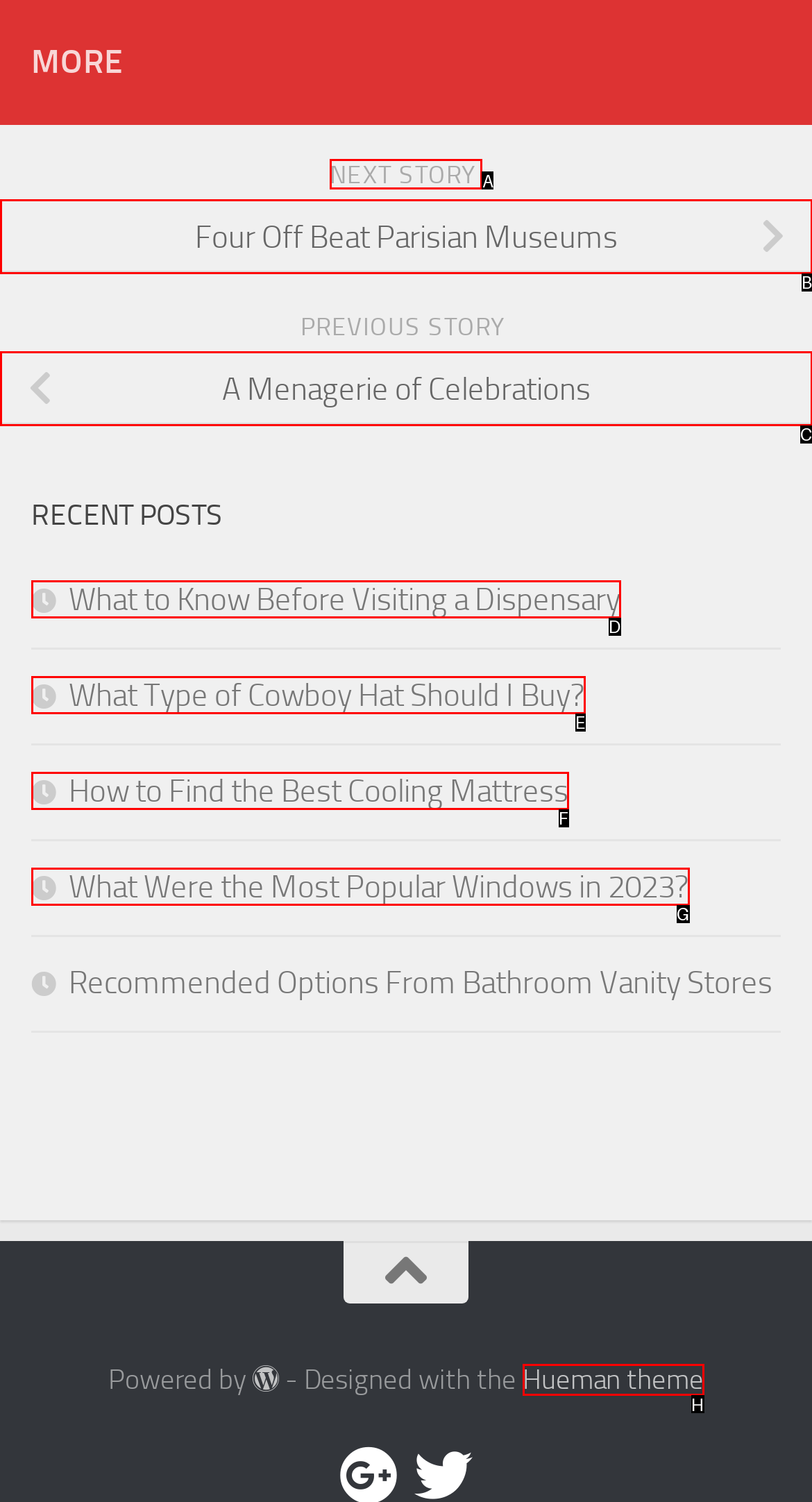Determine which option you need to click to execute the following task: Click on 'NEXT STORY'. Provide your answer as a single letter.

A